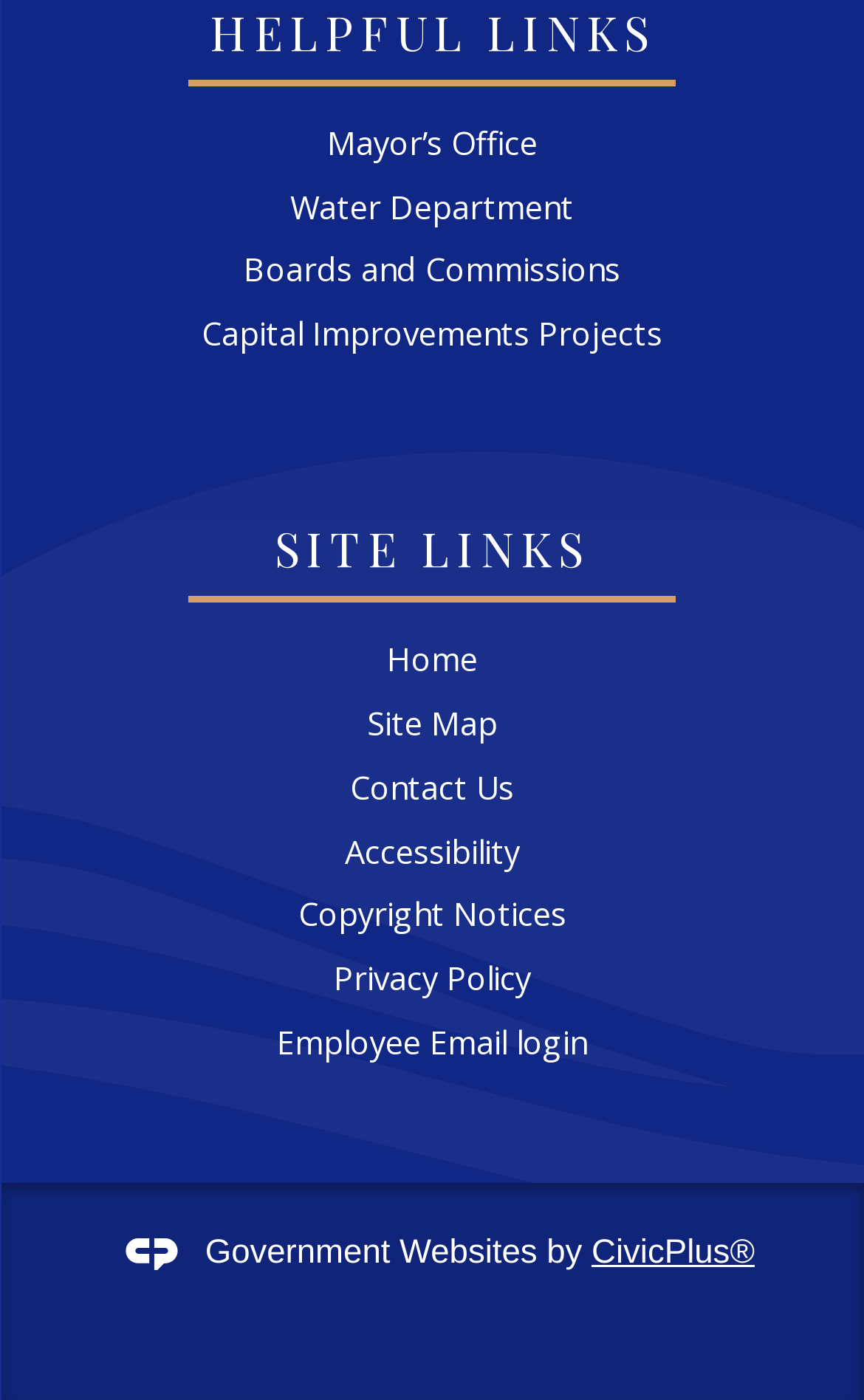Identify the bounding box for the UI element described as: "Boards and Commissions". Ensure the coordinates are four float numbers between 0 and 1, formatted as [left, top, right, bottom].

[0.282, 0.178, 0.718, 0.208]